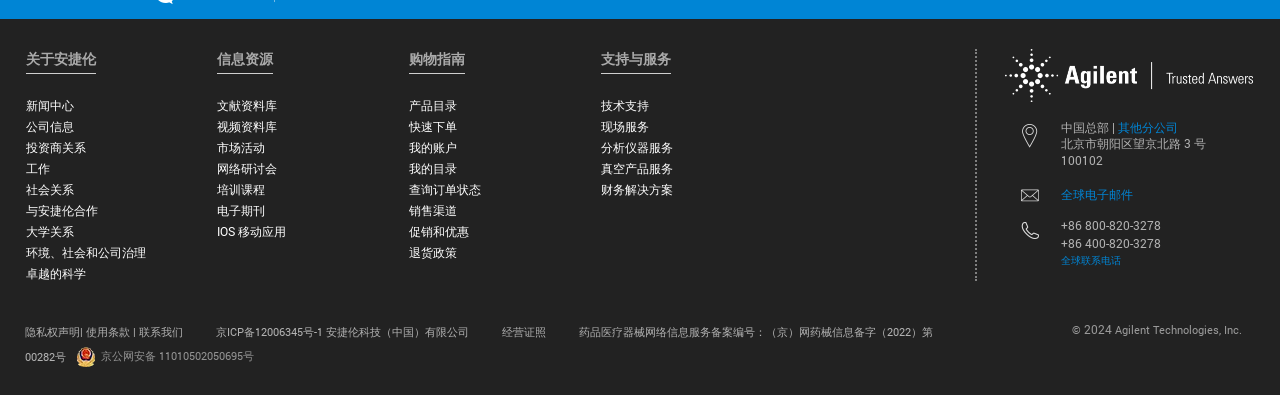Please locate the bounding box coordinates of the region I need to click to follow this instruction: "Access '文献资料库'".

[0.17, 0.249, 0.217, 0.287]